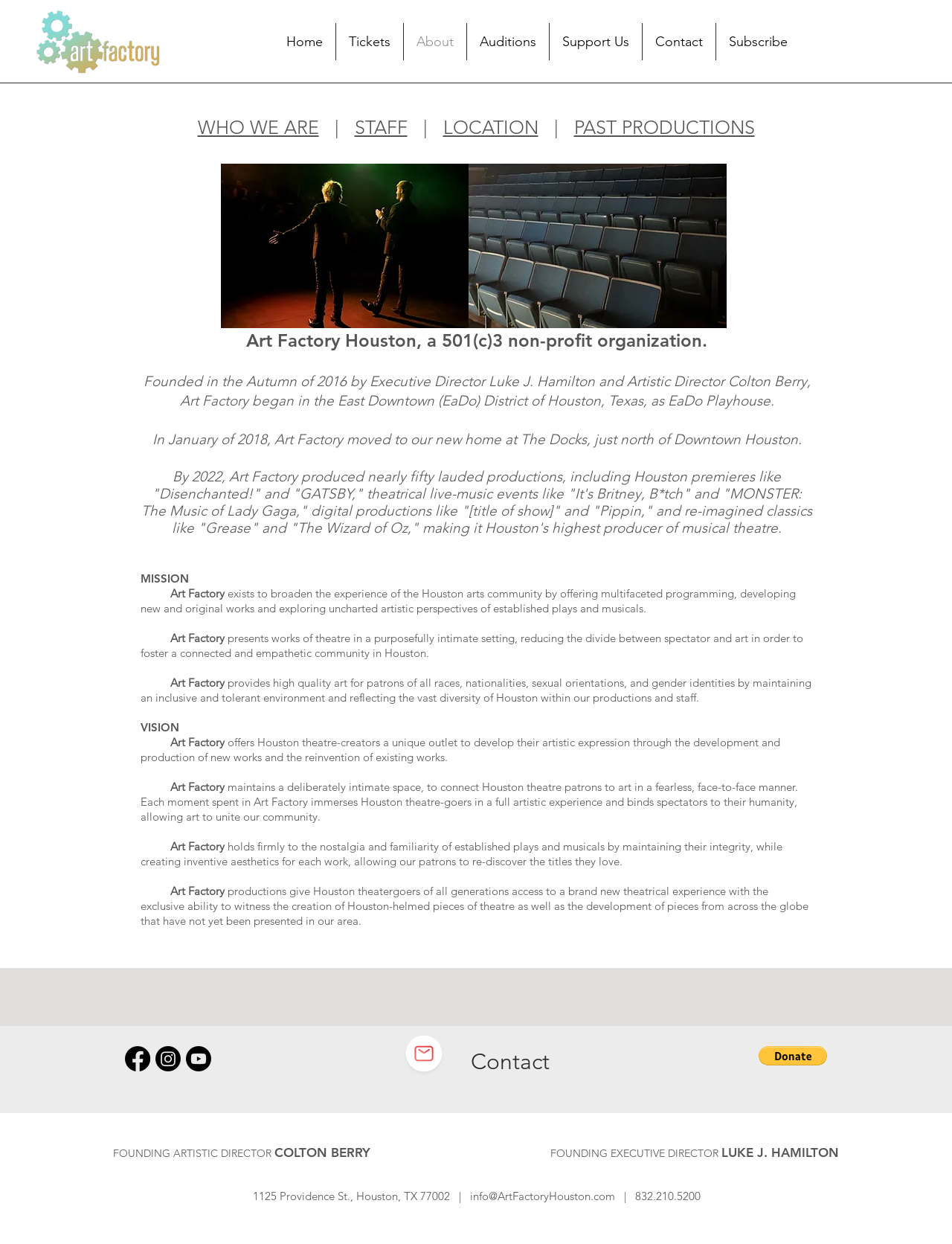Present a detailed account of what is displayed on the webpage.

The webpage is about Art Factory, a 501(c)3 non-profit organization. At the top left corner, there is a logo image, and next to it, a navigation menu with links to different sections of the website, including Home, Tickets, About, Auditions, Support Us, Contact, and Subscribe.

Below the navigation menu, there is a main section with a heading that reads "WHO WE ARE | STAFF | LOCATION | PAST PRODUCTIONS". This section contains links to each of these topics. Below this heading, there are two images, IMG_4795_edited.jpg and IMG_4035_edited.jpg, placed side by side.

The main content of the webpage is divided into several sections. The first section introduces Art Factory Houston, a non-profit organization founded in 2016 by Executive Director Luke J. Hamilton and Artistic Director Colton Berry. The organization began in the East Downtown (EaDo) District of Houston, Texas, and later moved to its current location at The Docks, just north of Downtown Houston.

The next section describes the mission of Art Factory, which is to broaden the experience of the Houston arts community by offering multifaceted programming, developing new and original works, and exploring uncharted artistic perspectives of established plays and musicals. The organization aims to foster a connected and empathetic community in Houston.

The following section outlines the vision of Art Factory, which is to provide high-quality art for patrons of all races, nationalities, sexual orientations, and gender identities by maintaining an inclusive and tolerant environment. The organization also aims to reflect the vast diversity of Houston within its productions and staff.

The webpage also mentions that Art Factory offers Houston theatre-creators a unique outlet to develop their artistic expression through the development and production of new works and the reinvention of existing works. The organization maintains a deliberately intimate space to connect Houston theatre patrons to art in a fearless, face-to-face manner.

Additionally, the webpage highlights that Art Factory holds firmly to the nostalgia and familiarity of established plays and musicals by maintaining their integrity, while creating inventive aesthetics for each work. The organization's productions give Houston theatergoers of all generations access to a brand new theatrical experience.

At the bottom of the webpage, there is a social bar with links to social media platforms, a contact section with a link to contact Art Factory, and a button to donate via PayPal. There are also images and headings that provide information about the founding artistic director, Colton Berry, and the founding executive director, Luke J